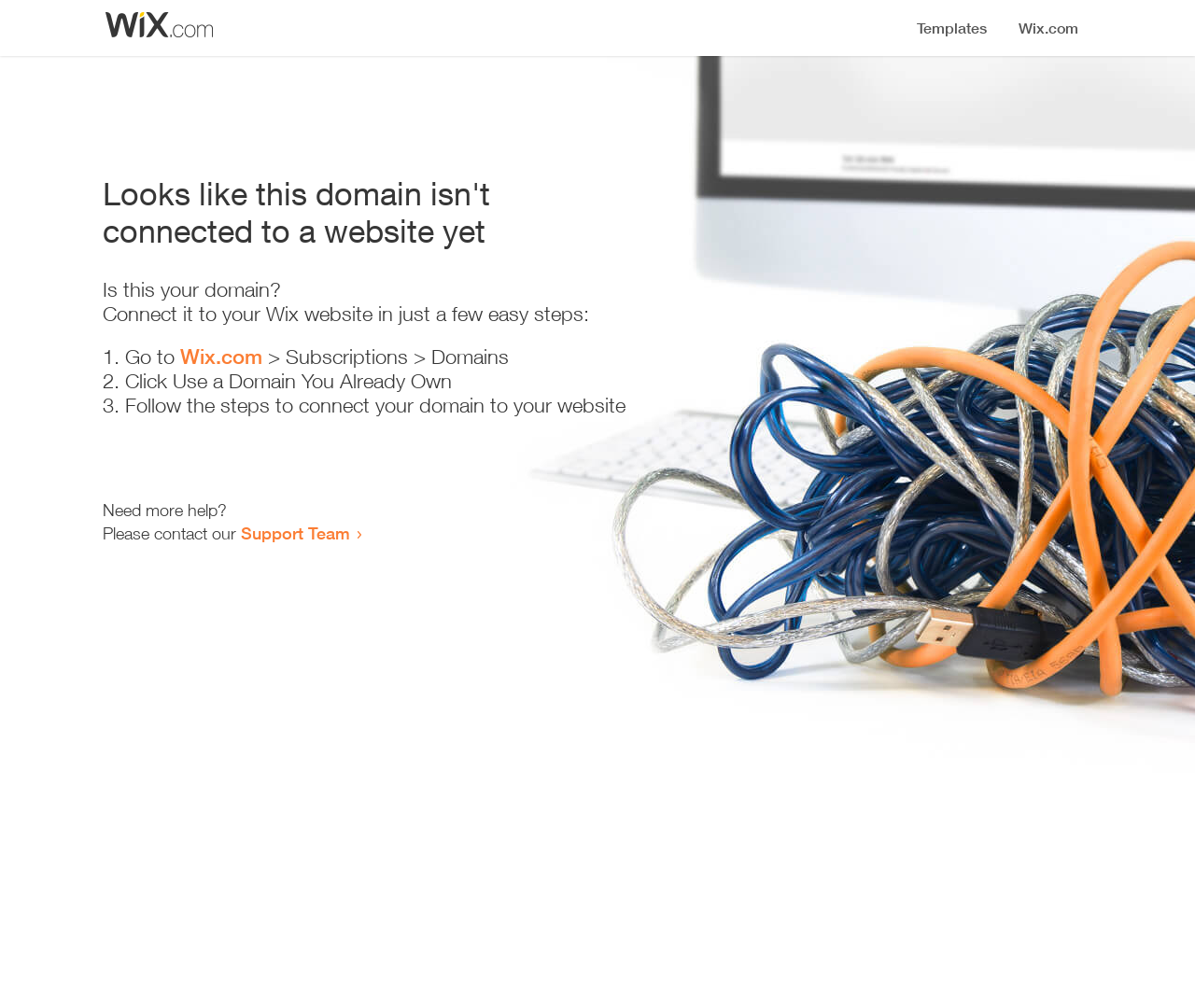Provide an in-depth description of the elements and layout of the webpage.

The webpage appears to be an error page, indicating that a domain is not connected to a website yet. At the top, there is a small image, likely a logo or icon. Below the image, a prominent heading reads "Looks like this domain isn't connected to a website yet". 

Underneath the heading, a series of instructions are provided to connect the domain to a Wix website. The instructions are divided into three steps, each marked with a numbered list marker (1., 2., and 3.). The first step involves going to Wix.com, followed by navigating to the Subscriptions and Domains section. The second step is to click "Use a Domain You Already Own", and the third step is to follow the instructions to connect the domain to the website.

Below the instructions, there is a message asking if the user needs more help, followed by an invitation to contact the Support Team via a link. The overall layout is simple and easy to follow, with clear headings and concise text guiding the user through the process of connecting their domain to a website.